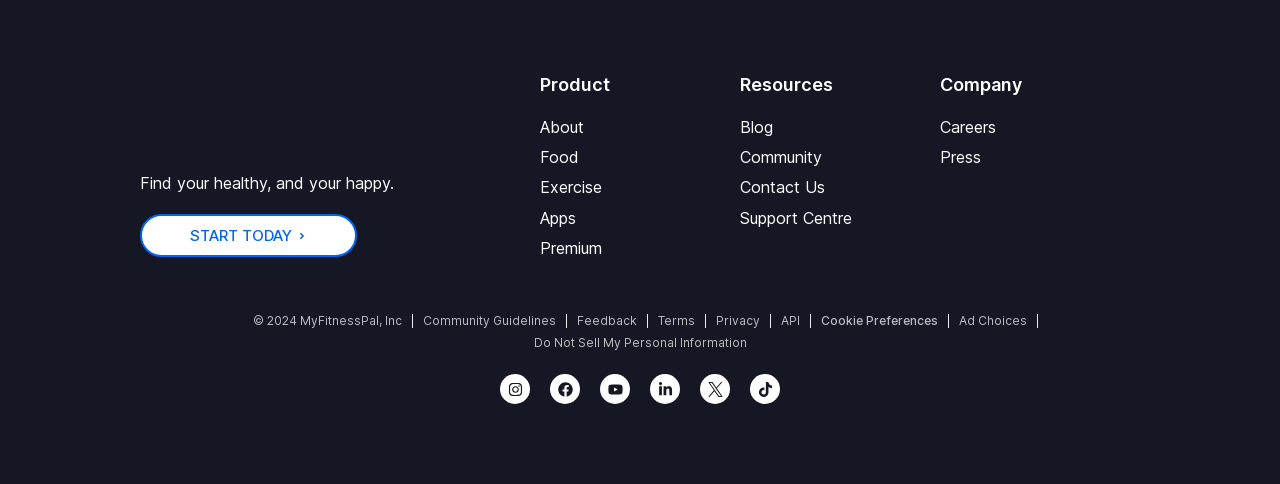How many links are present under the 'Company' heading?
Answer the question with a thorough and detailed explanation.

There are two links present under the 'Company' heading, which are 'Careers' and 'Press'.